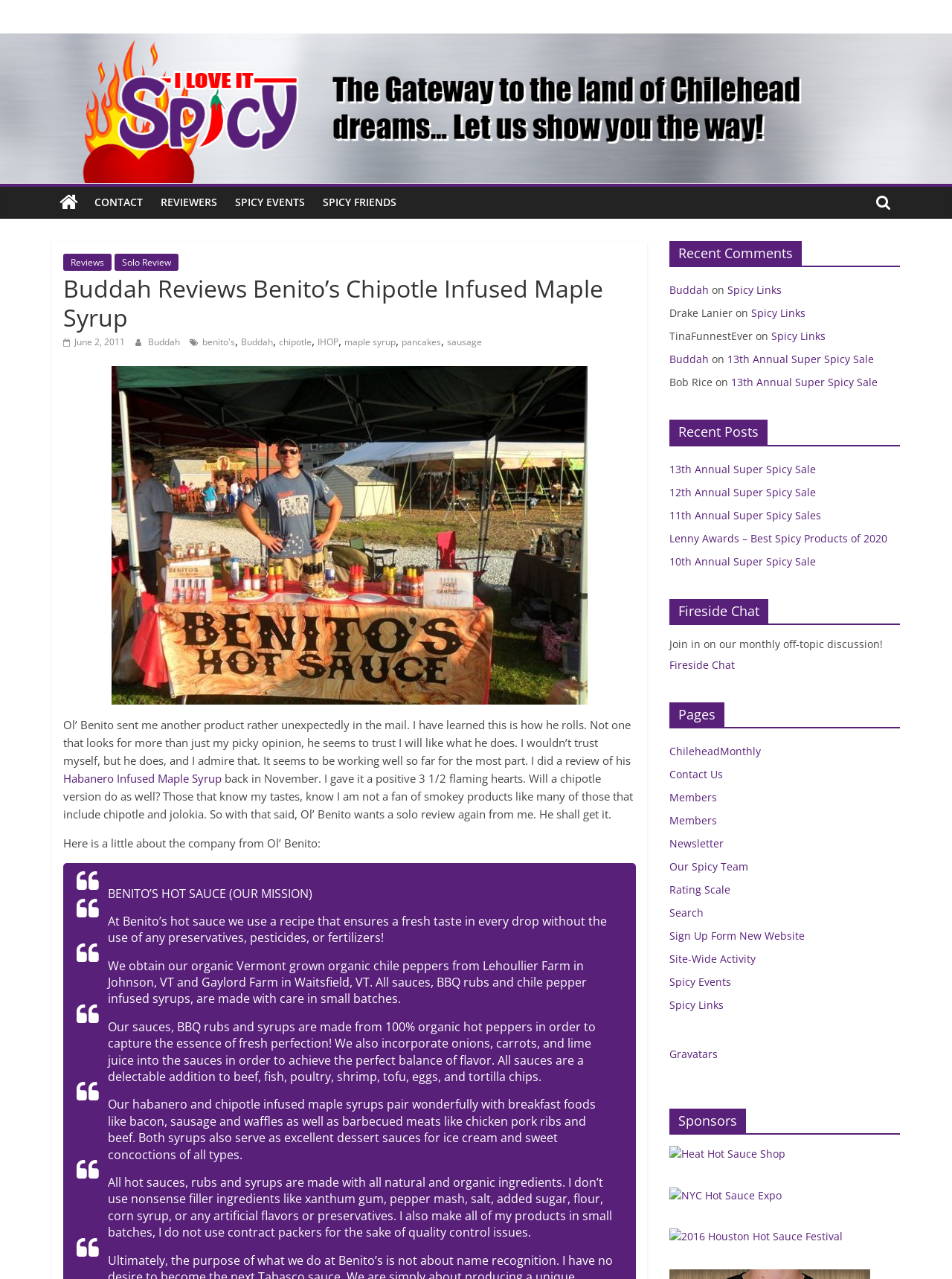Analyze the image and give a detailed response to the question:
What is the type of syrup being reviewed?

The type of syrup can be found in the heading 'Buddah Reviews Benito’s Chipotle Infused Maple Syrup' and also in the review text.